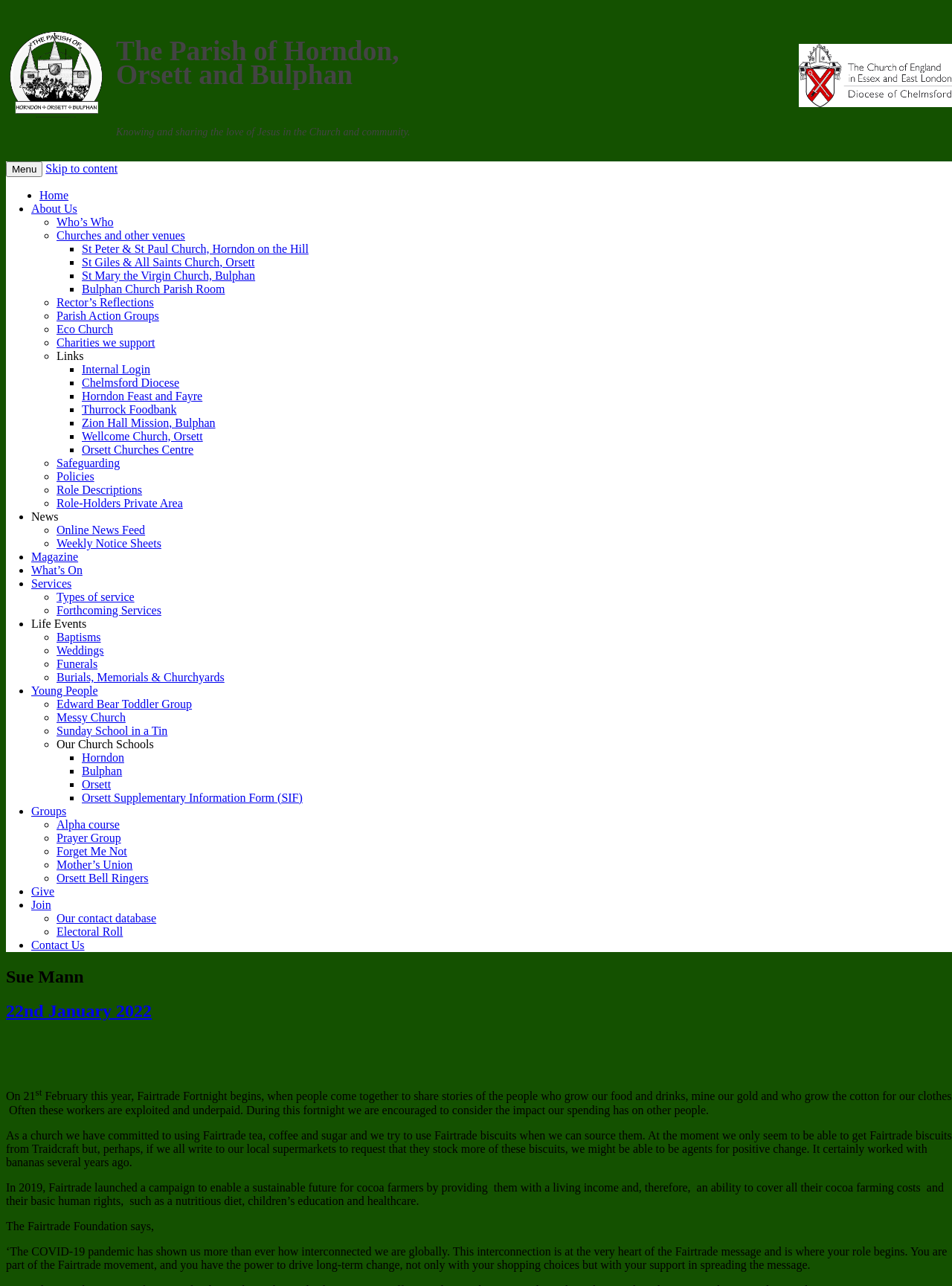Provide a thorough description of this webpage.

The webpage is about the Parish of Horndon, Orsett, and Bulphan, a Christian community. At the top left, there is a parish logo, an image that takes up about 10% of the screen width. Next to it, there is a heading that reads "The Parish of Horndon, Orsett, and Bulphan" followed by a subtitle "Knowing and sharing the love of Jesus in the Church and community." 

Below the logo and heading, there is a menu button labeled "Menu" and a link to "Skip to content". Underneath, there is a navigation menu with several links, including "Home", "About Us", "Who's Who", and others. These links are organized into categories, separated by different types of list markers (•, ◦, ■).

The main content of the webpage is divided into sections, each with its own heading. The first section appears to be a list of links to various churches and venues, including St Peter & St Paul Church, Horndon on the Hill, and St Giles & All Saints Church, Orsett. 

The next section is about the Rector's Reflections, Parish Action Groups, and other community-related topics. This is followed by a section on charities and organizations supported by the parish, including Internal Login, Chelmsford Diocese, and Thurrock Foodbank.

Further down, there are sections on news, magazine, and what's on, with links to online news feeds, weekly notice sheets, and a magazine. The final section is about services, including types of services and forthcoming services.

Throughout the webpage, there are various links and list markers that help organize the content and provide easy navigation.